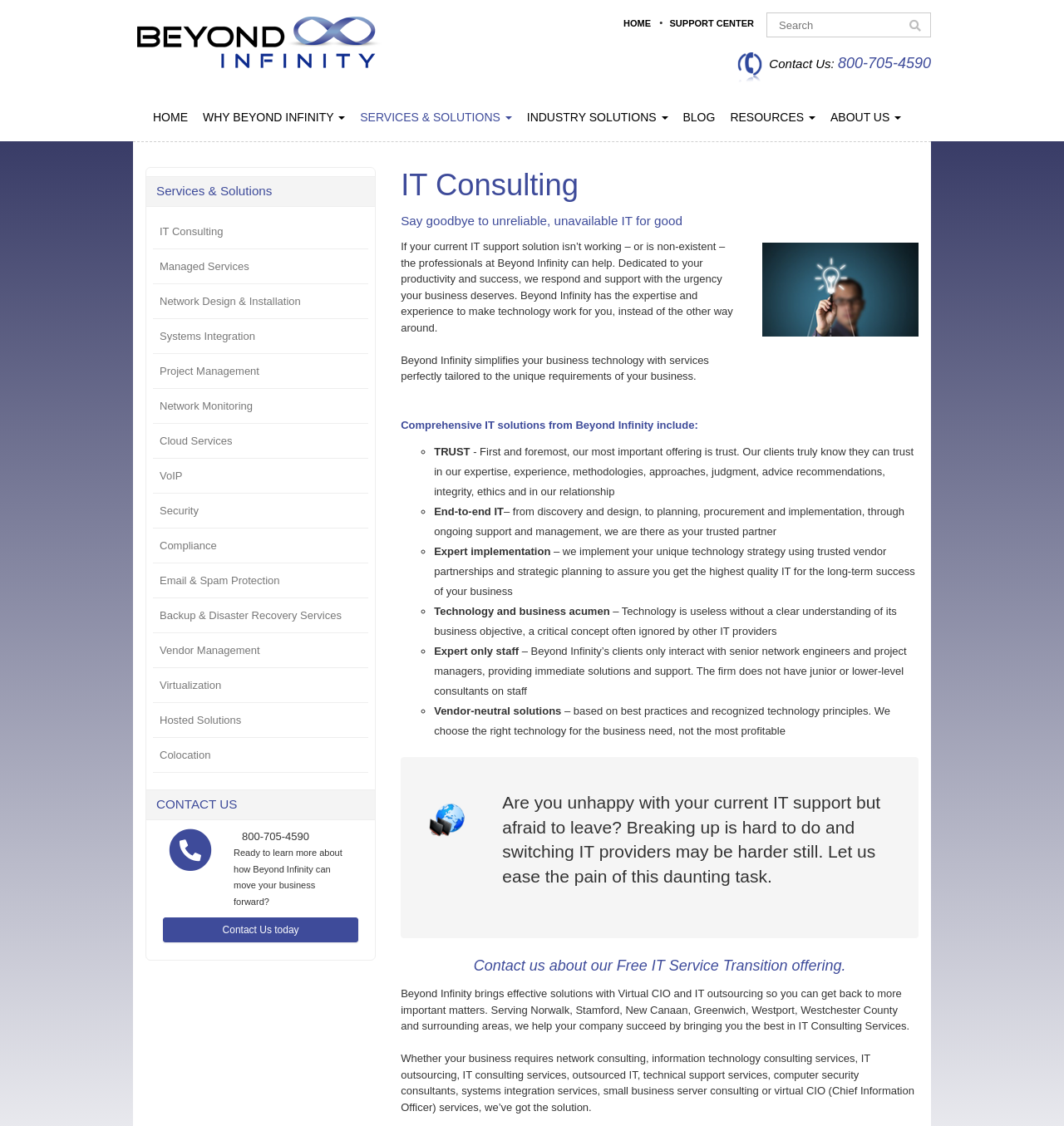By analyzing the image, answer the following question with a detailed response: What is the main service offered by Beyond Infinity?

The main service offered by Beyond Infinity is IT Consulting, which can be inferred from the heading 'IT Consulting' on the webpage and the description of their services.